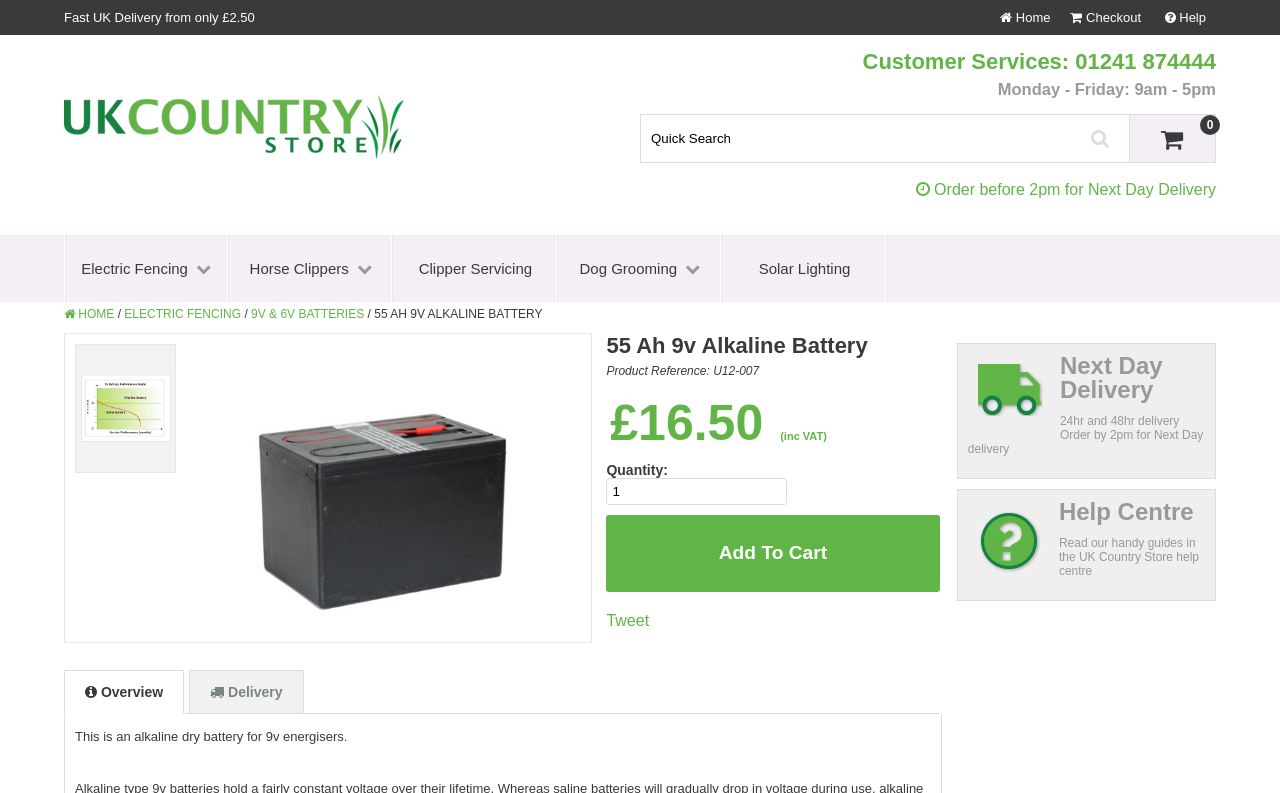Please find the bounding box coordinates (top-left x, top-left y, bottom-right x, bottom-right y) in the screenshot for the UI element described as follows: Tweet

[0.474, 0.771, 0.507, 0.794]